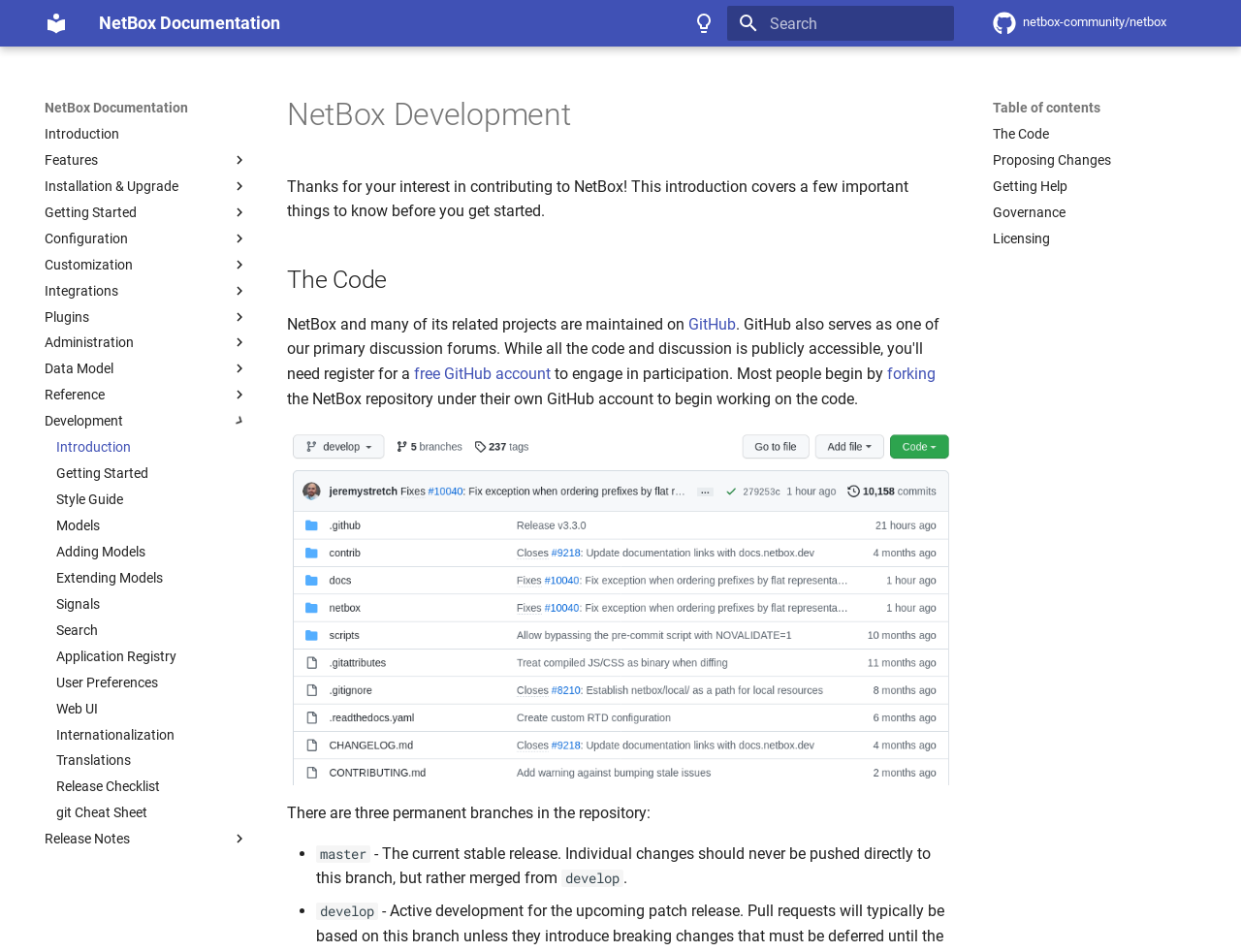Analyze the image and answer the question with as much detail as possible: 
What is the current stable release branch?

The current stable release branch is mentioned in the 'The Code' section of the webpage, where it is stated that 'master' is the current stable release branch, and individual changes should never be pushed directly to this branch.